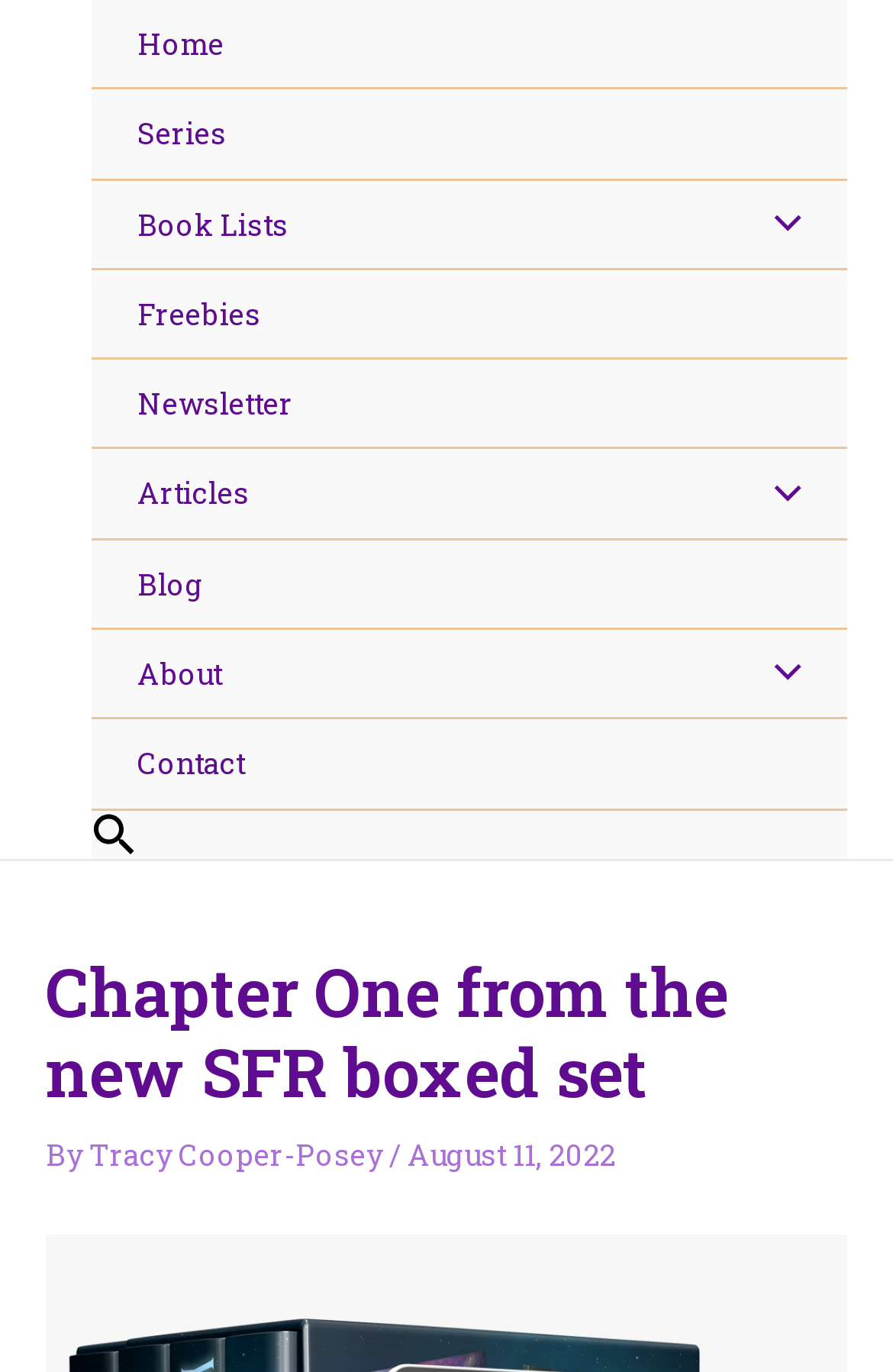Generate the text content of the main heading of the webpage.

Chapter One from the new SFR boxed set